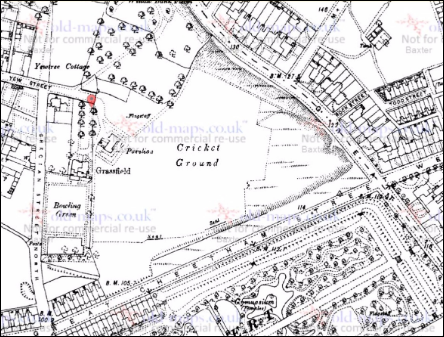Use a single word or phrase to answer the question:
What is the year the cricket ground was established?

1851